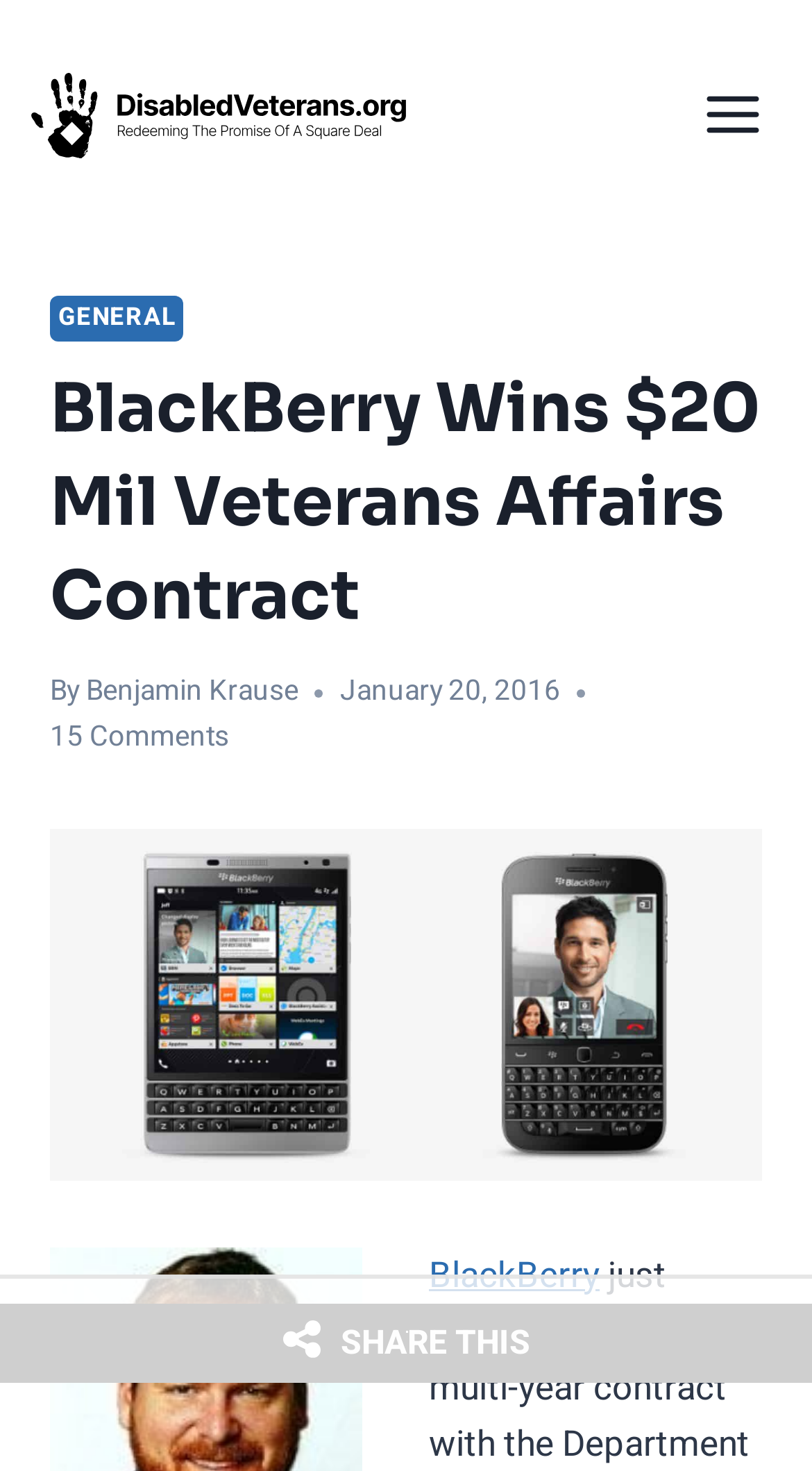Select the bounding box coordinates of the element I need to click to carry out the following instruction: "Read the article by Benjamin Krause".

[0.106, 0.456, 0.367, 0.484]